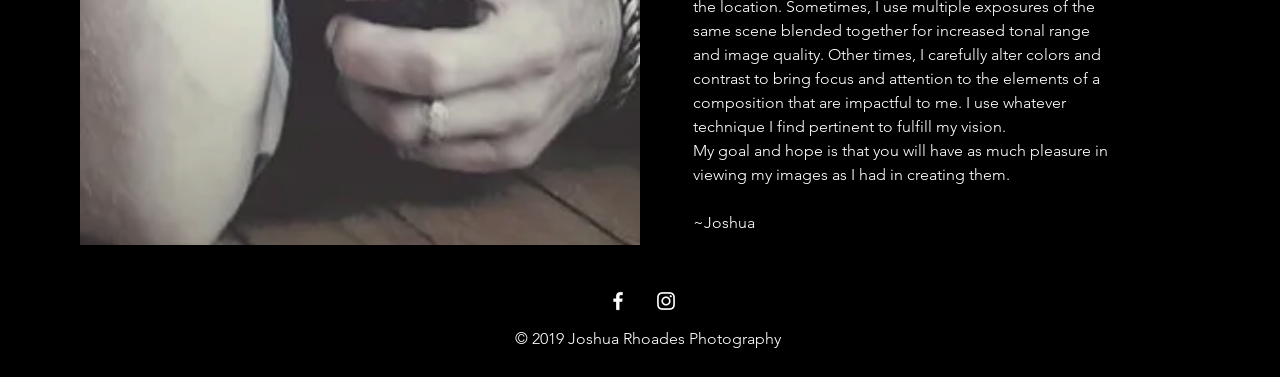Using the provided description permalink, find the bounding box coordinates for the UI element. Provide the coordinates in (top-left x, top-left y, bottom-right x, bottom-right y) format, ensuring all values are between 0 and 1.

None